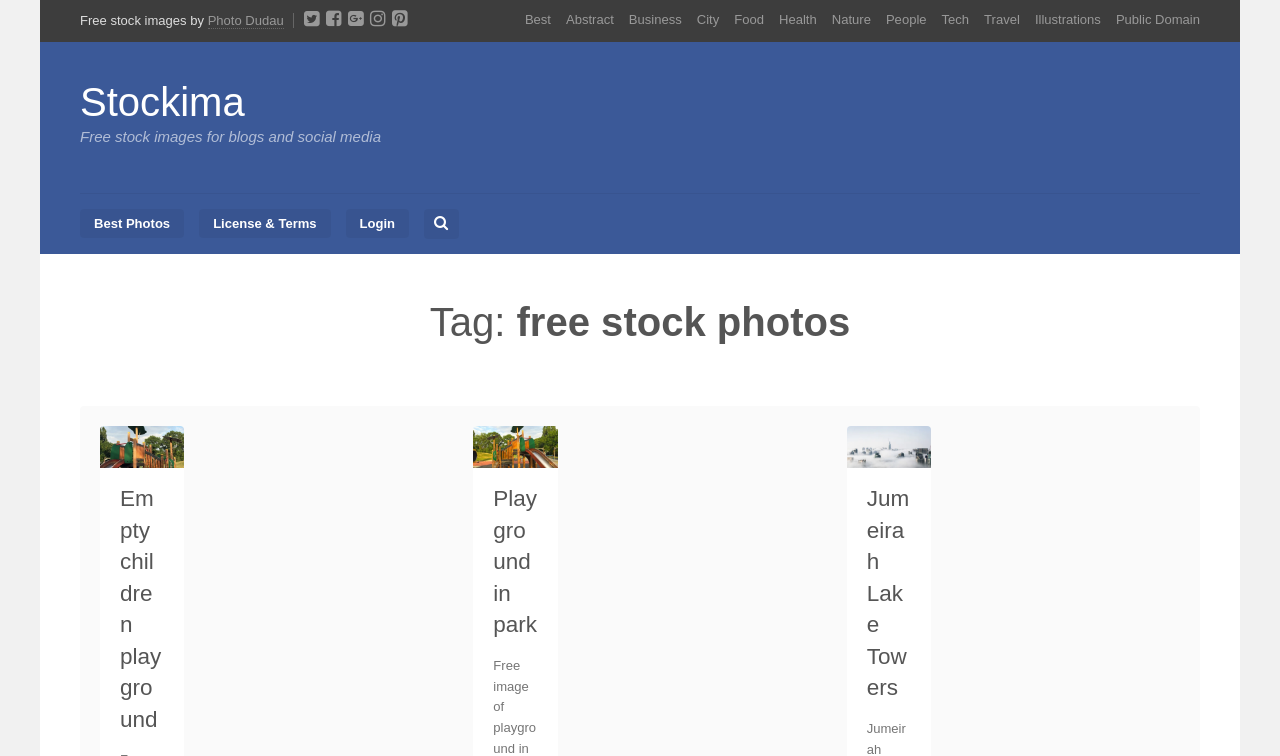Please identify the bounding box coordinates for the region that you need to click to follow this instruction: "View the Empty children playground image".

[0.078, 0.592, 0.144, 0.614]